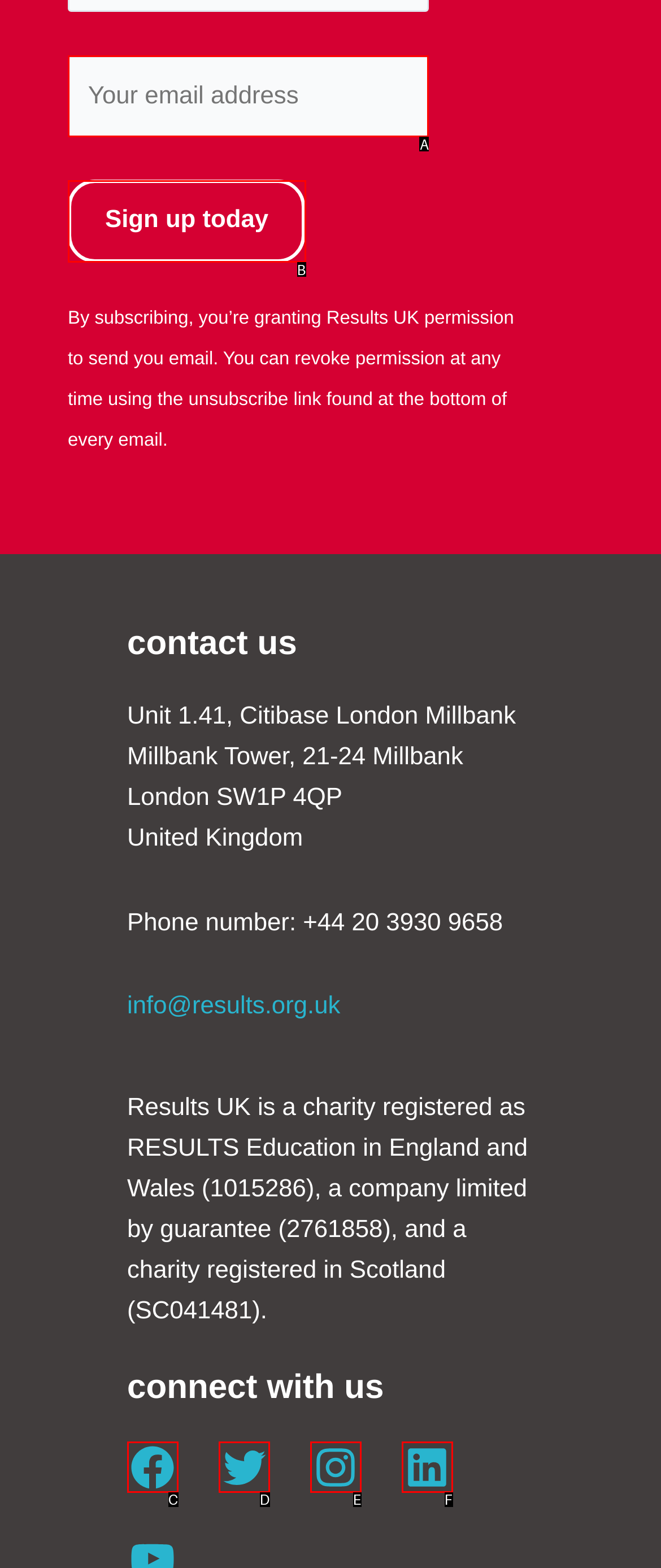Select the letter that aligns with the description: Skip to content. Answer with the letter of the selected option directly.

None